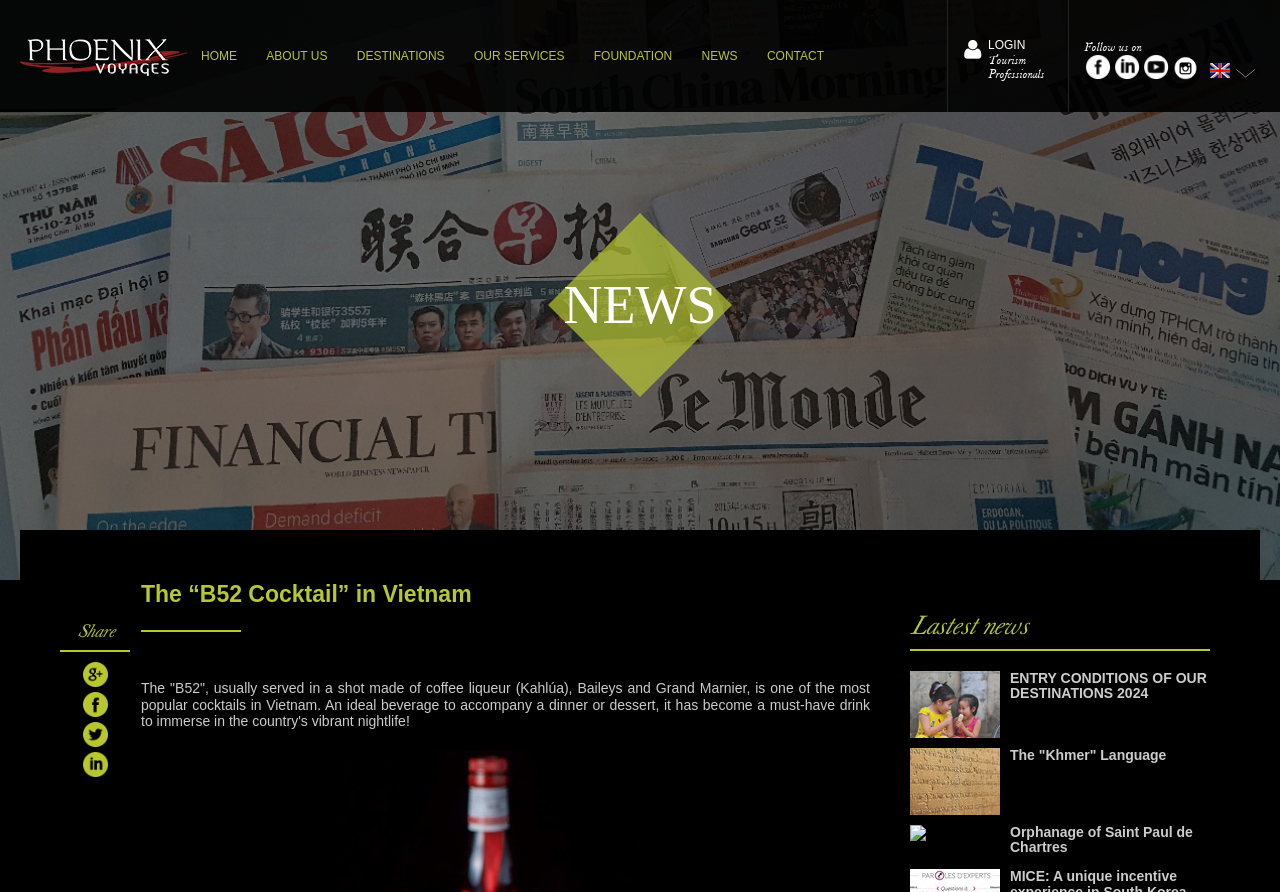Please answer the following question as detailed as possible based on the image: 
What is the name of the cocktail described in this article?

The article is about a specific cocktail, and the title of the article is 'The “B52 Cocktail” in Vietnam', which suggests that the name of the cocktail is B52.